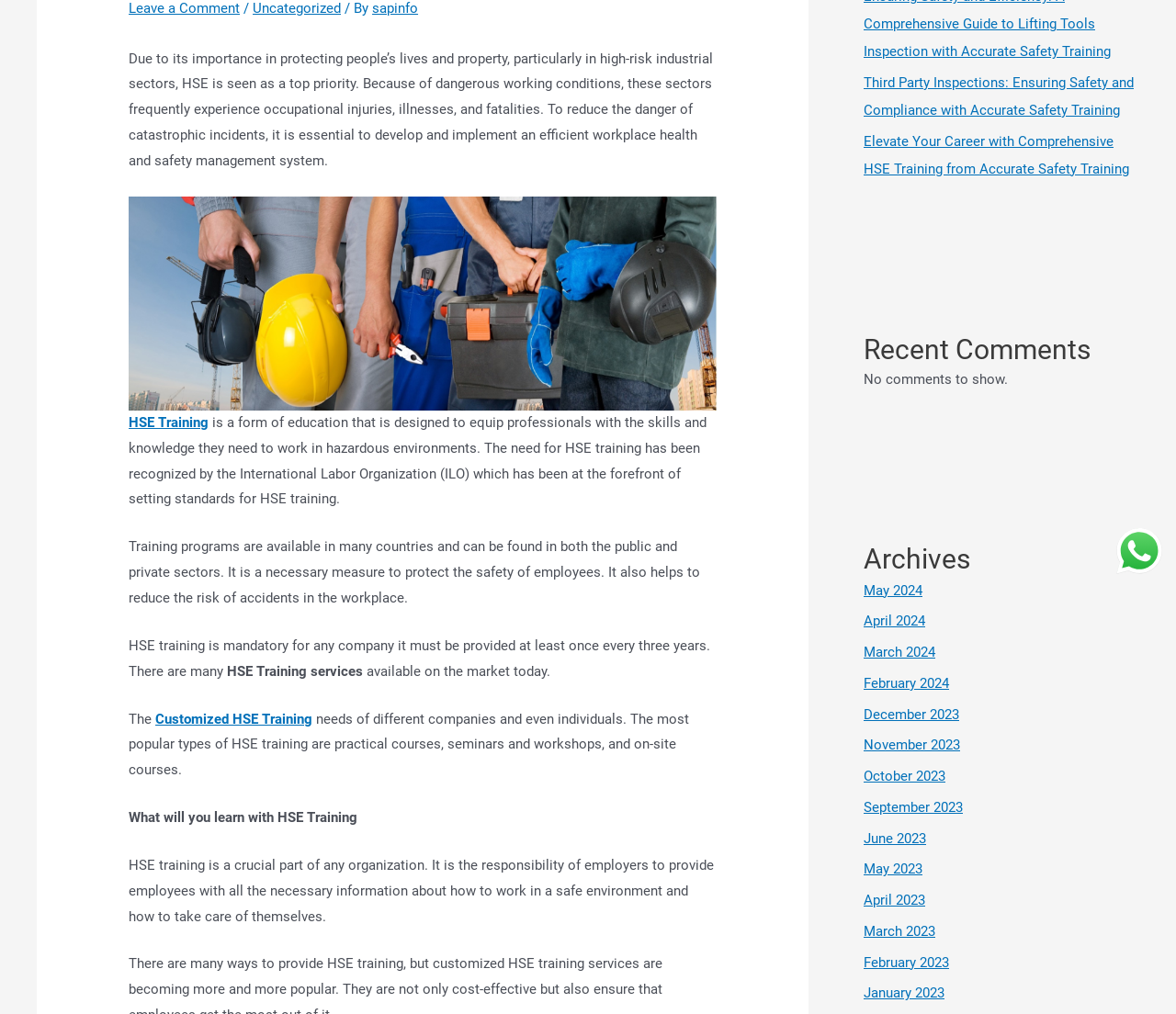Extract the bounding box coordinates for the UI element described as: "Customized HSE Training".

[0.132, 0.701, 0.266, 0.717]